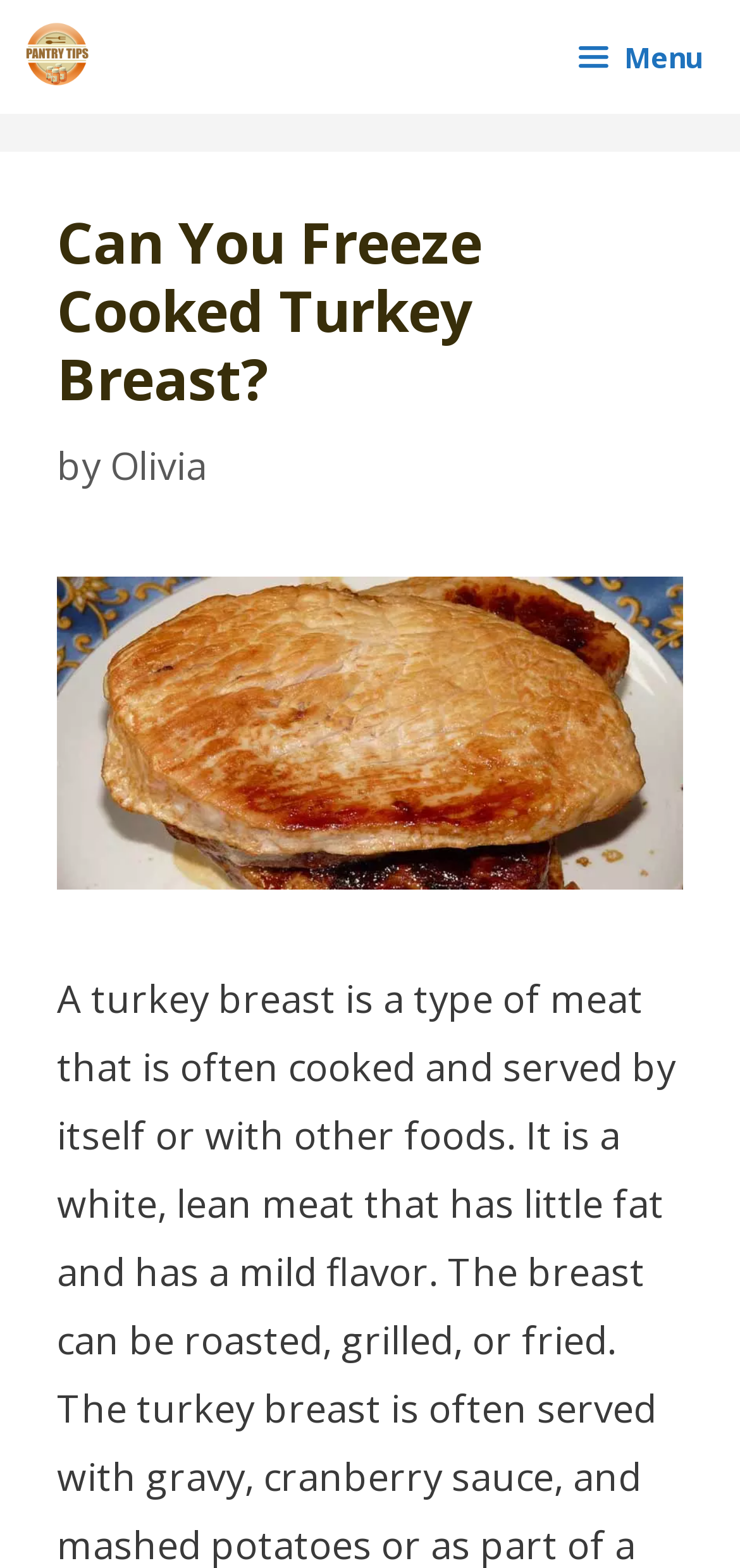Give a detailed account of the webpage, highlighting key information.

The webpage is about freezing cooked turkey breast, with a focus on providing pantry tips. At the top left corner, there is a link to "Pantry Tips" accompanied by an image with the same name. On the opposite side, at the top right corner, there is a button with a menu icon, which controls a mobile menu.

Below the top section, there is a header area that spans most of the width of the page. Within this area, there is a heading that asks the question "Can You Freeze Cooked Turkey Breast?" followed by the author's name, "Olivia", which is a clickable link. Above the author's name, there is a small text "by".

Below the heading and author information, there is a large image related to freezing cooked turkey breast, which takes up a significant portion of the page.